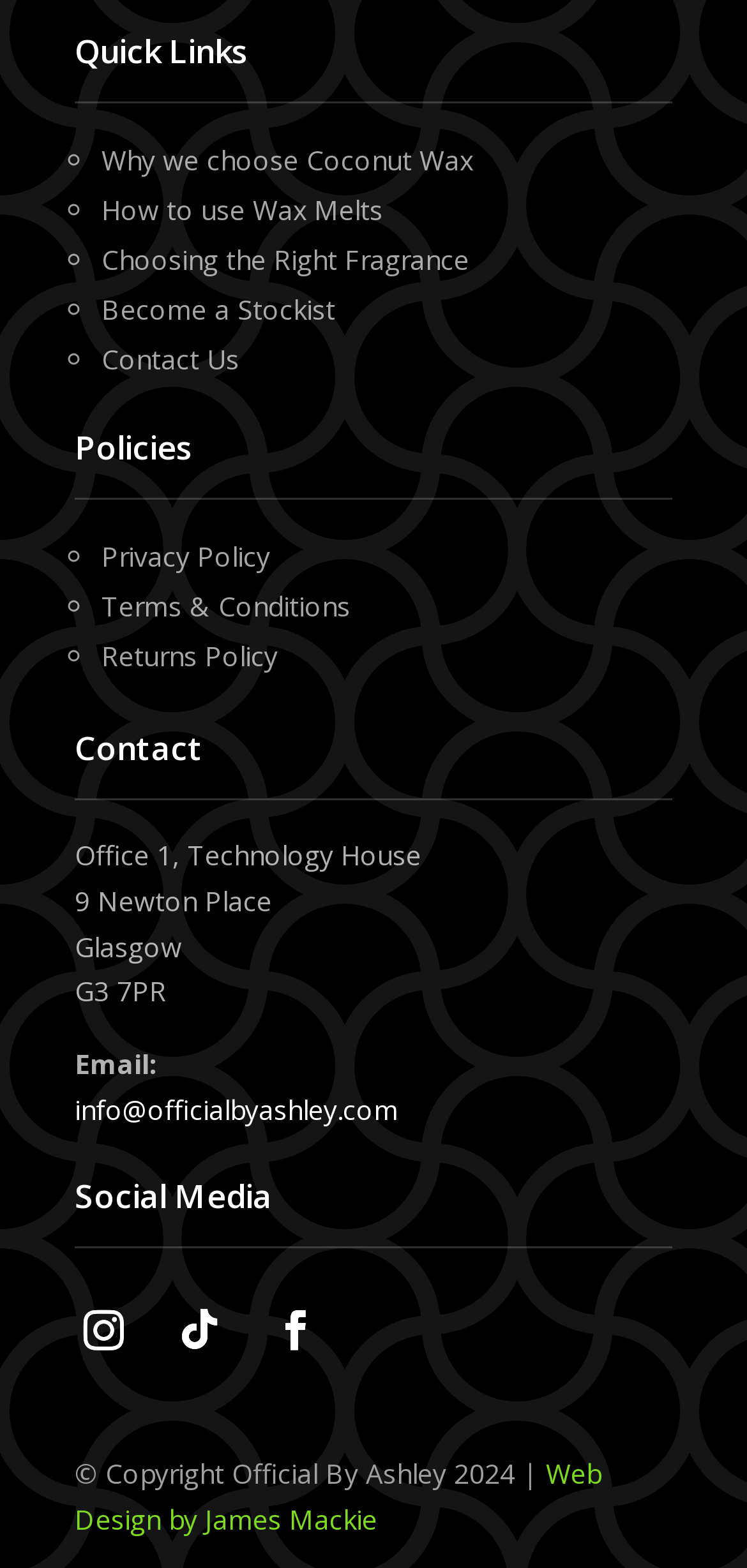From the webpage screenshot, identify the region described by Choosing the Right Fragrance. Provide the bounding box coordinates as (top-left x, top-left y, bottom-right x, bottom-right y), with each value being a floating point number between 0 and 1.

[0.136, 0.154, 0.628, 0.177]